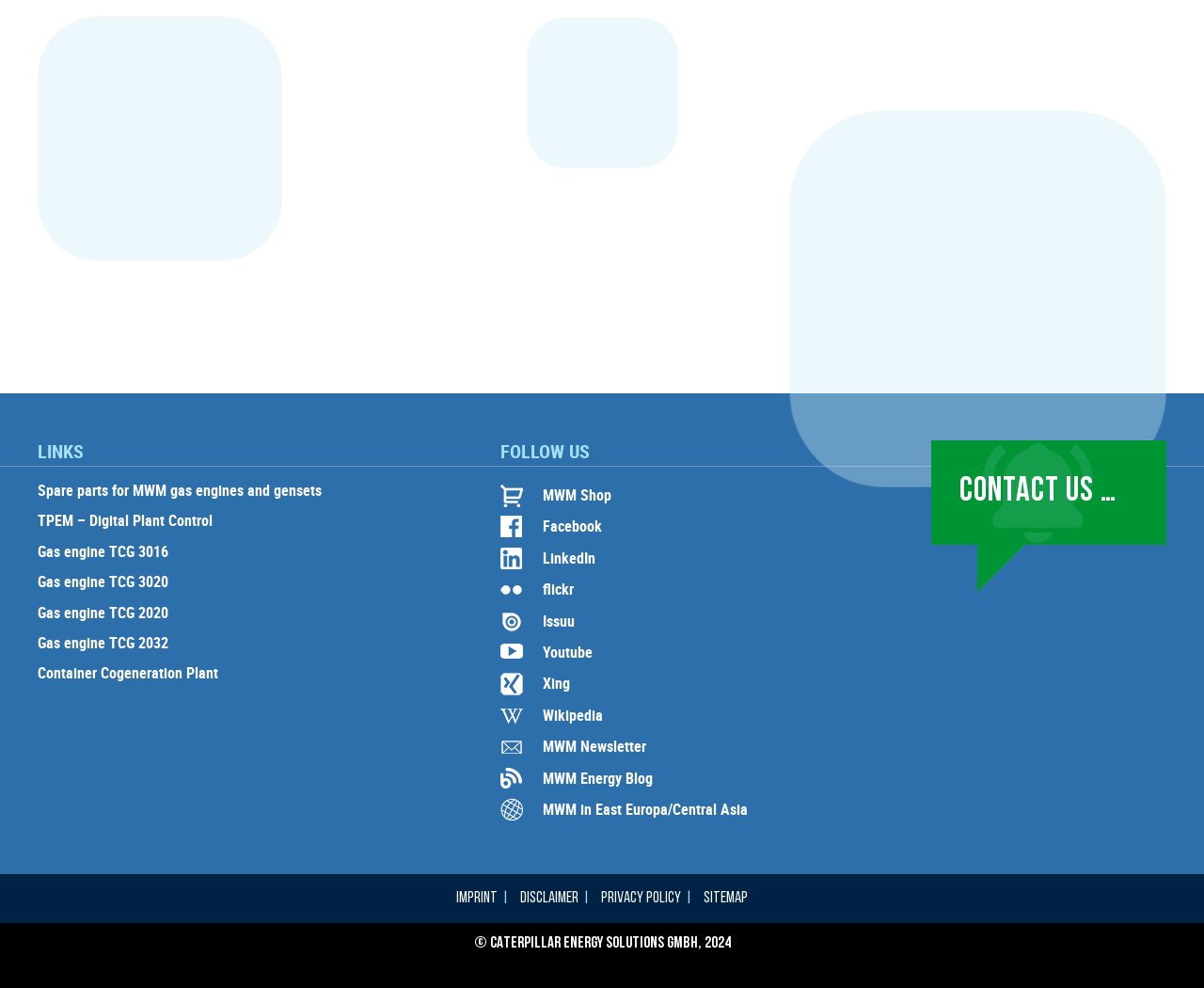Please identify the bounding box coordinates of where to click in order to follow the instruction: "Follow MWM on Facebook".

[0.451, 0.524, 0.659, 0.542]